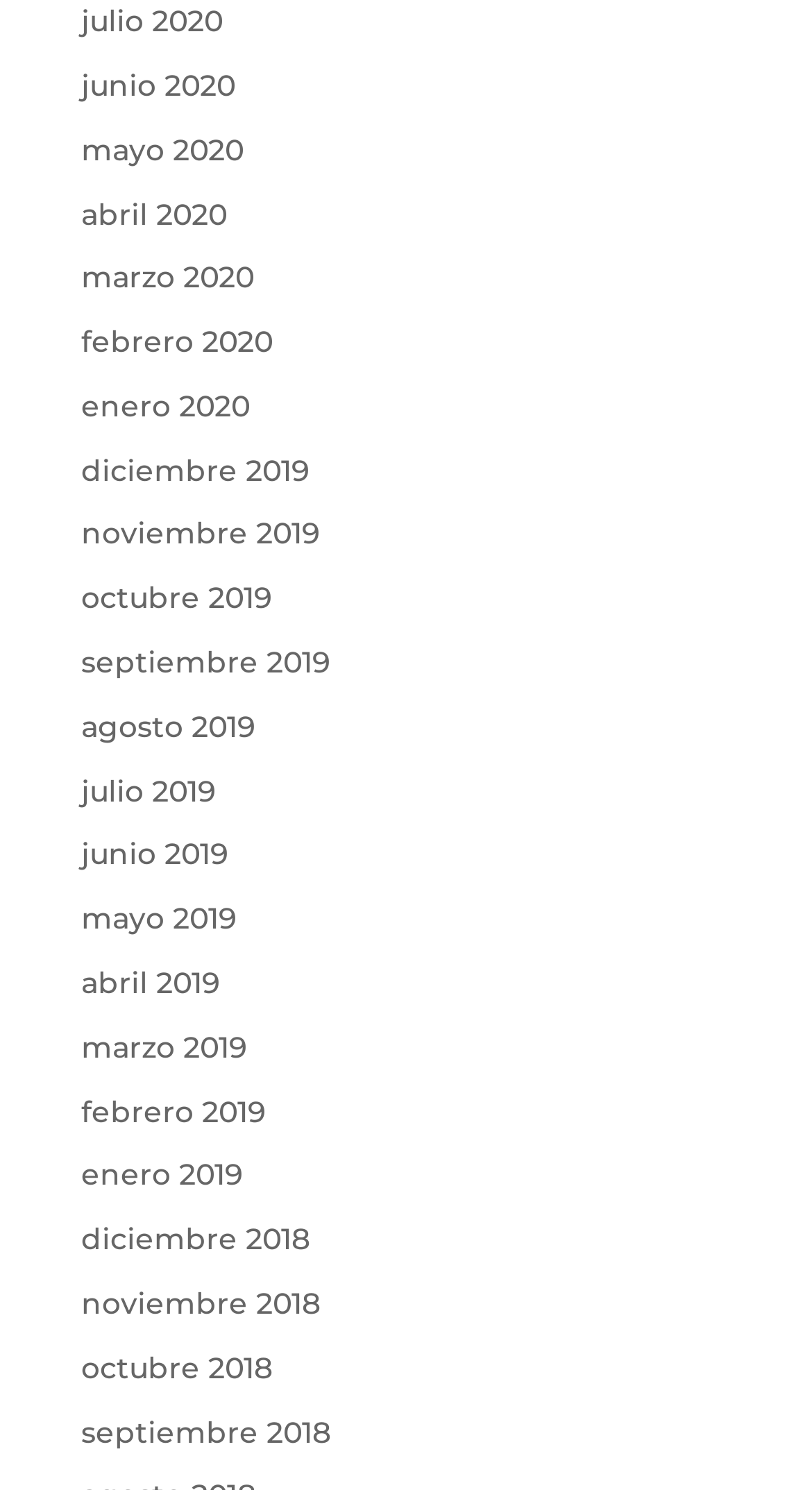How many months are listed in the year 2019?
Using the image as a reference, give a one-word or short phrase answer.

12